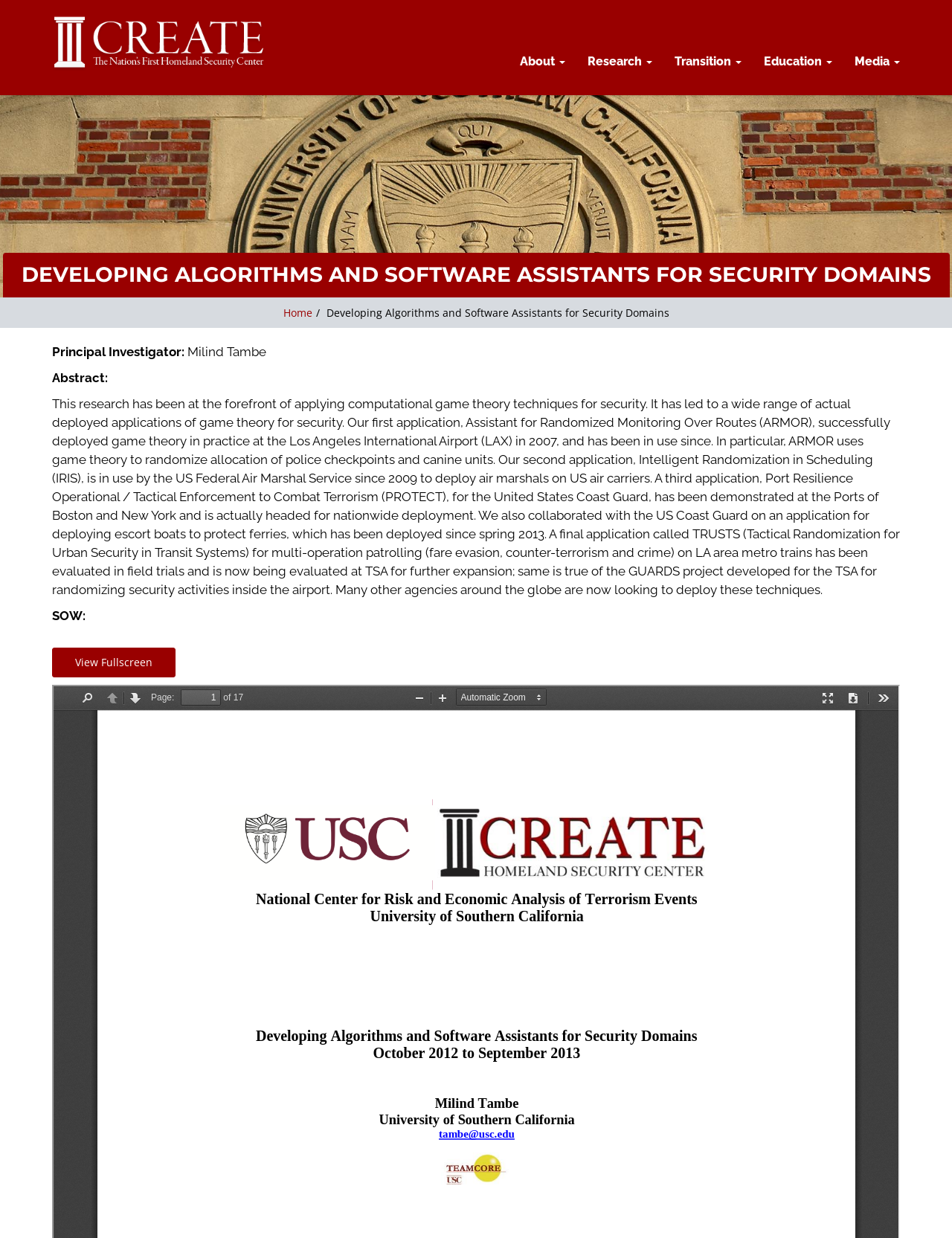Please determine the bounding box coordinates for the element with the description: "About".

[0.534, 0.001, 0.605, 0.067]